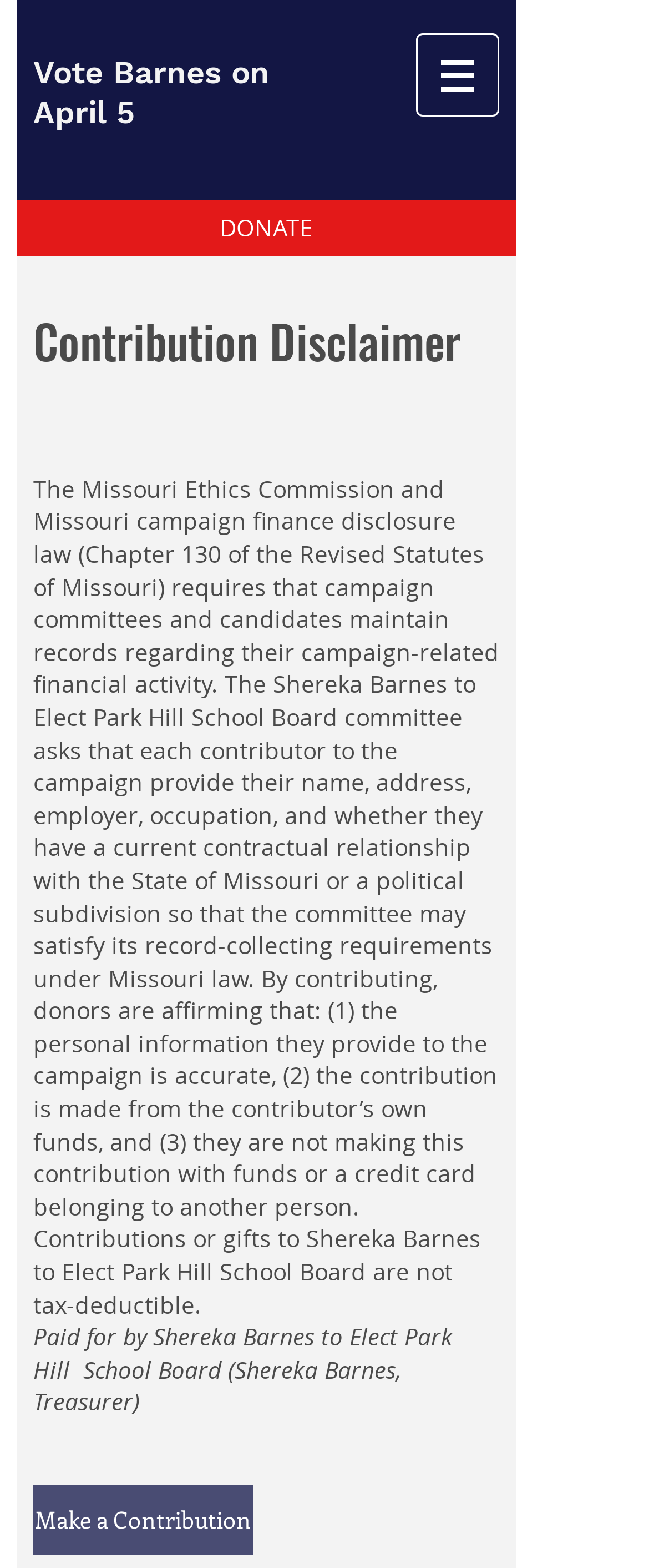What is the name of the campaign committee?
Using the visual information, reply with a single word or short phrase.

Shereka Barnes to Elect Park Hill School Board